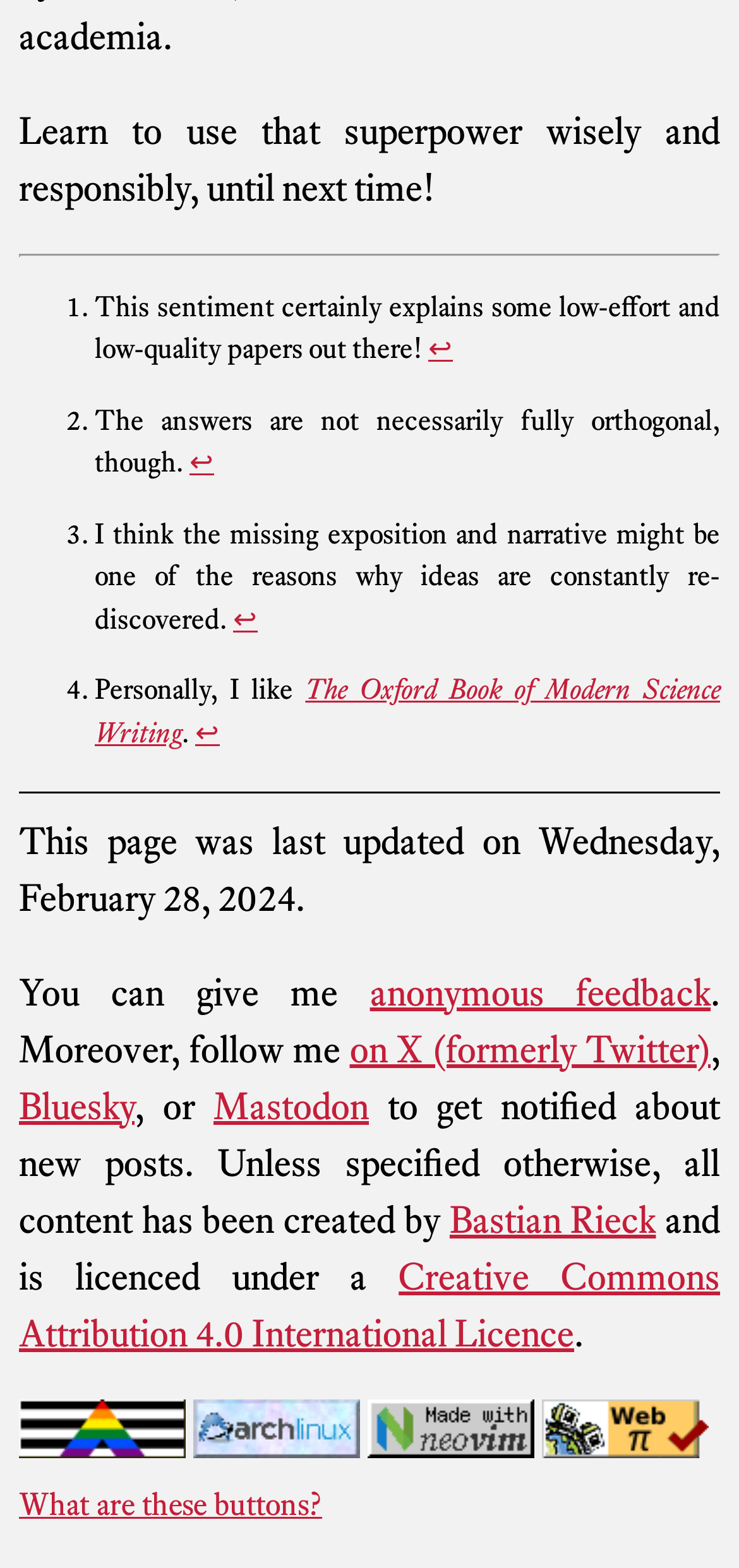Identify the bounding box coordinates of the element that should be clicked to fulfill this task: "Check the last updated time of the page". The coordinates should be provided as four float numbers between 0 and 1, i.e., [left, top, right, bottom].

[0.026, 0.522, 0.974, 0.587]